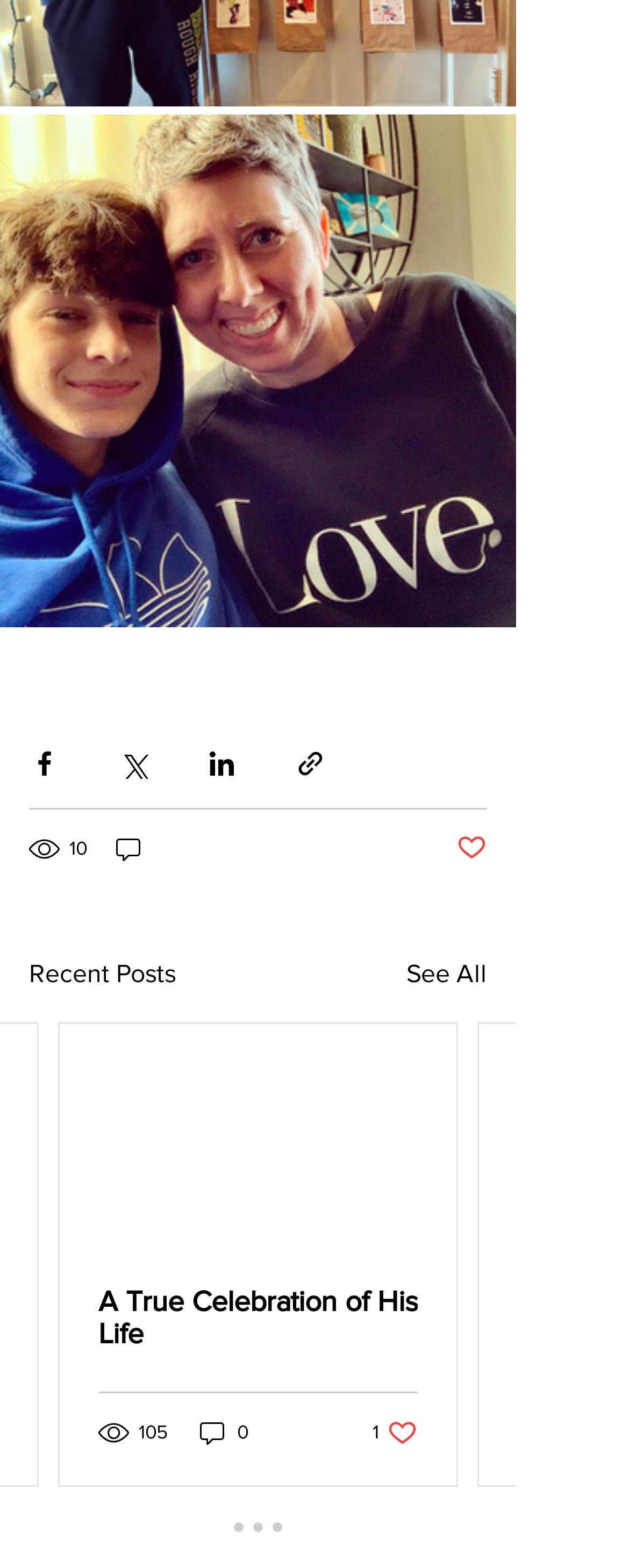Given the webpage screenshot and the description, determine the bounding box coordinates (top-left x, top-left y, bottom-right x, bottom-right y) that define the location of the UI element matching this description: alt="Construction Vacancies" name="CM4all_102612"

None